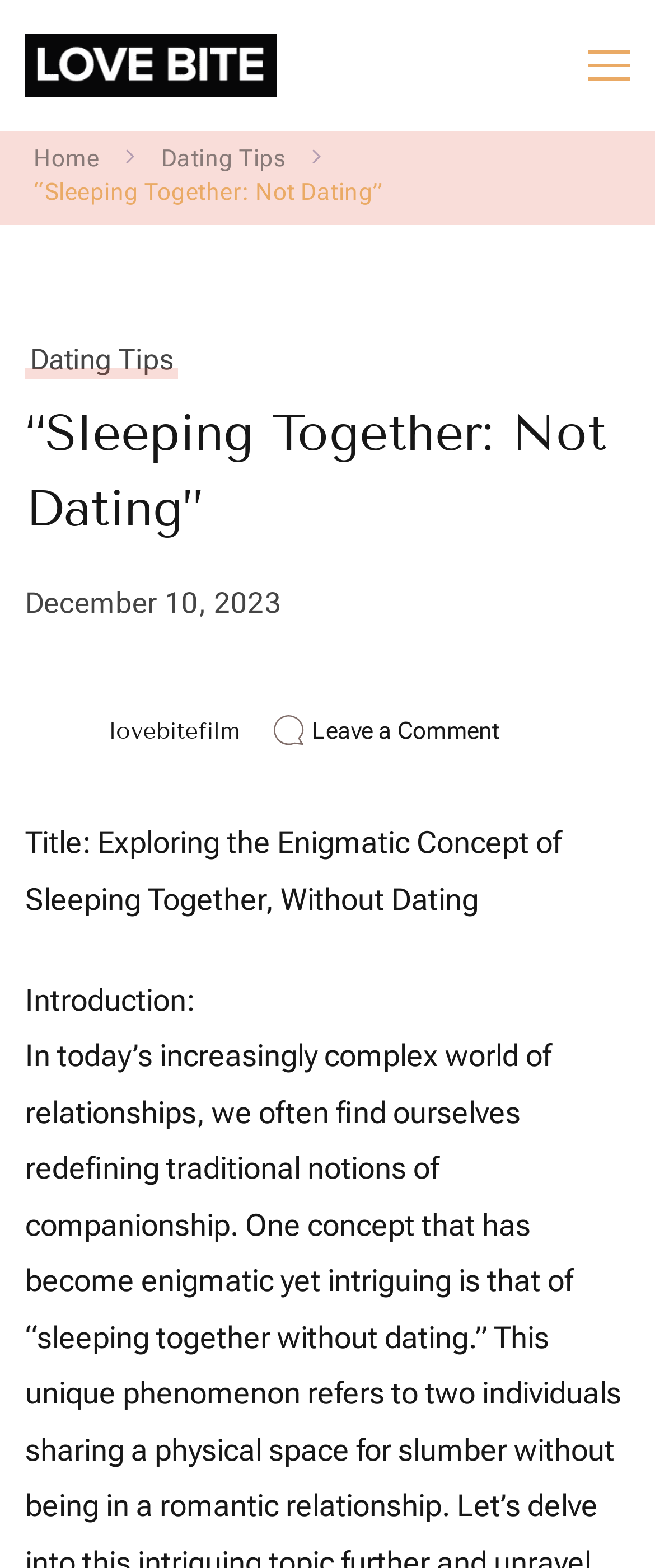Identify and extract the main heading of the webpage.

“Sleeping Together: Not Dating”